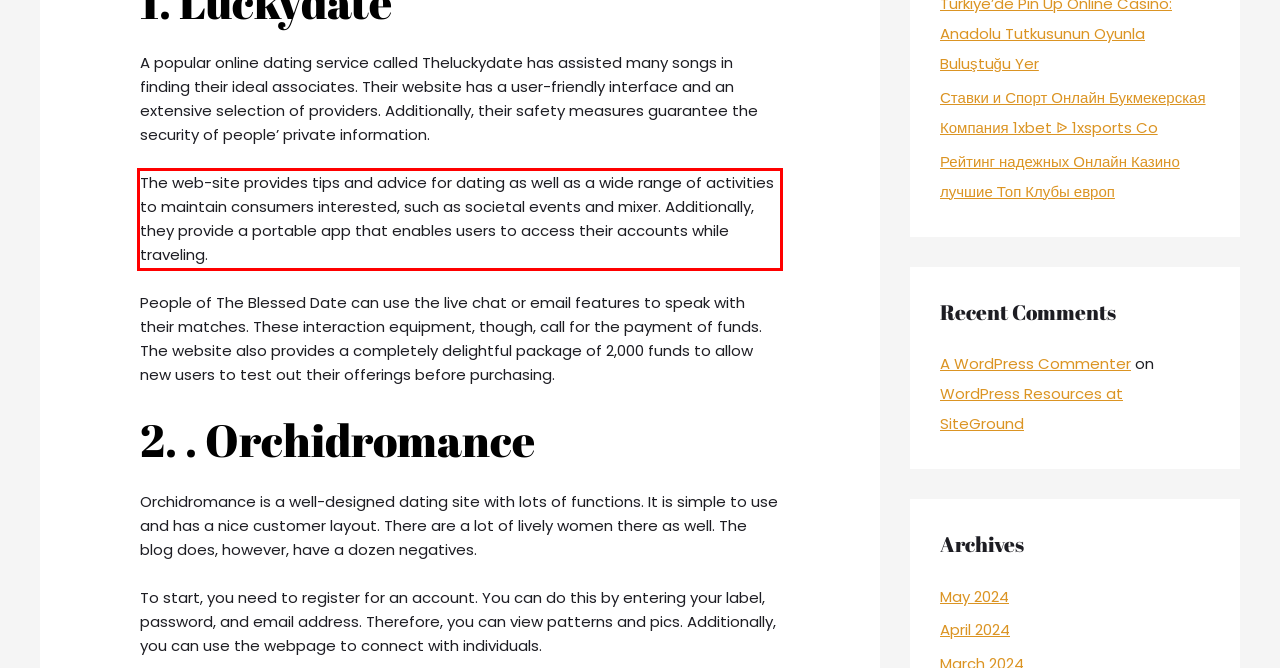Please examine the screenshot of the webpage and read the text present within the red rectangle bounding box.

The web-site provides tips and advice for dating as well as a wide range of activities to maintain consumers interested, such as societal events and mixer. Additionally, they provide a portable app that enables users to access their accounts while traveling.